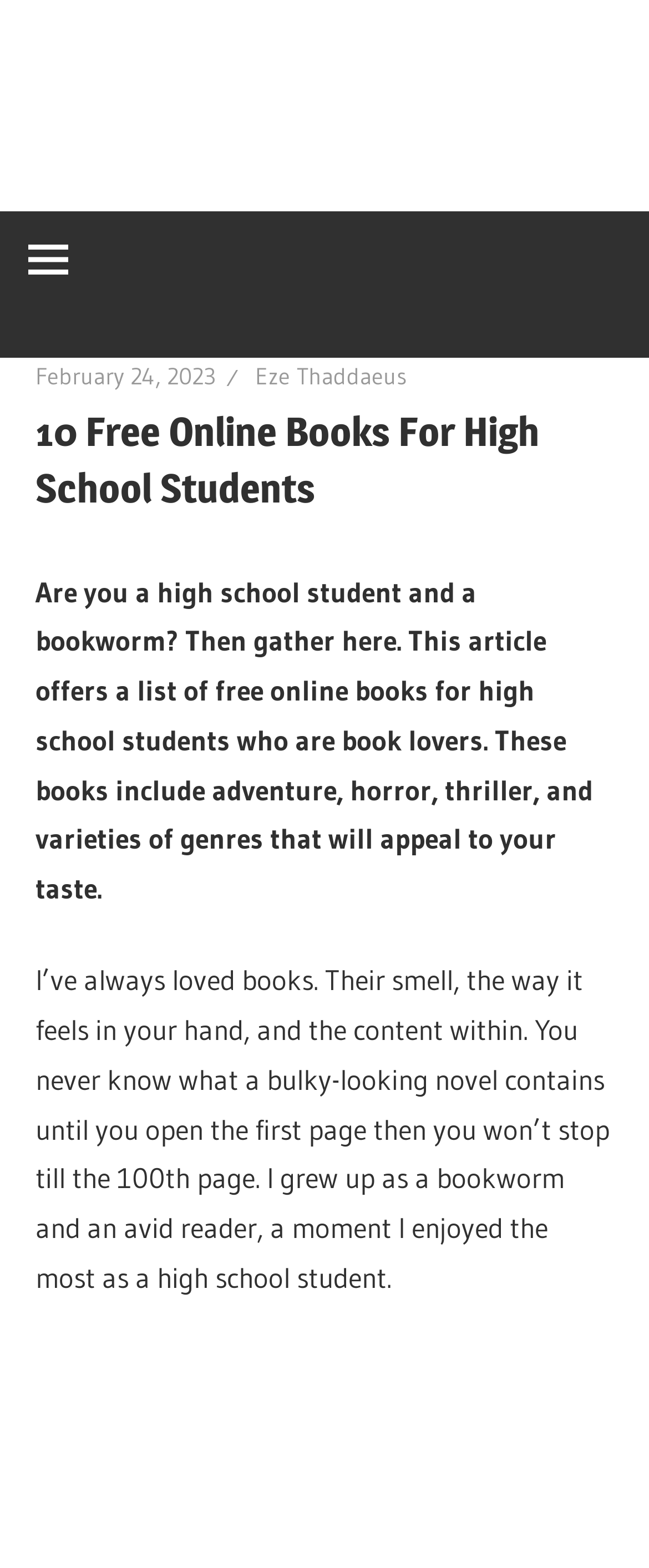Determine the bounding box for the HTML element described here: "Navigation". The coordinates should be given as [left, top, right, bottom] with each number being a float between 0 and 1.

[0.0, 0.135, 0.149, 0.196]